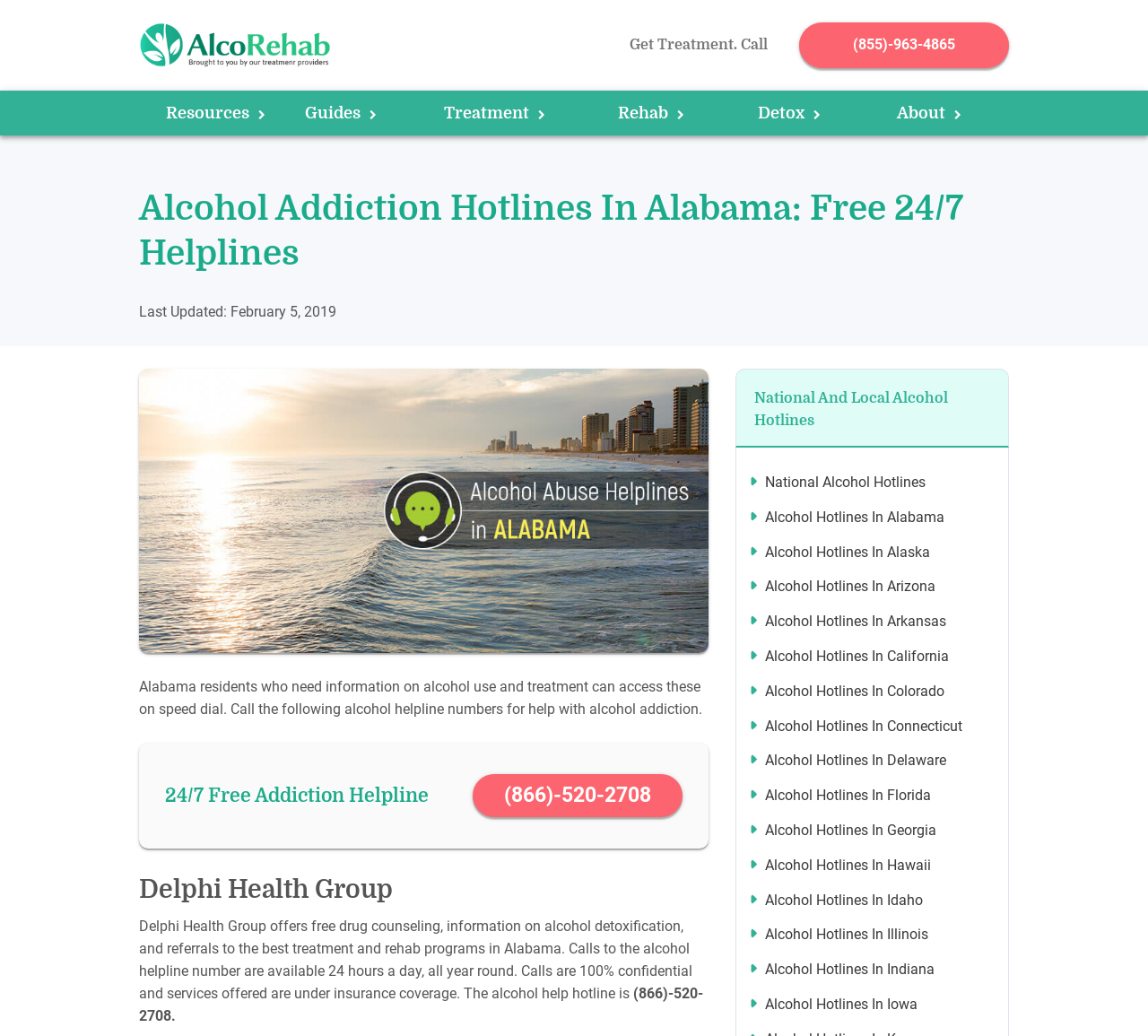Identify the coordinates of the bounding box for the element that must be clicked to accomplish the instruction: "Click the AlcoRehab Logo".

[0.121, 0.0, 0.289, 0.087]